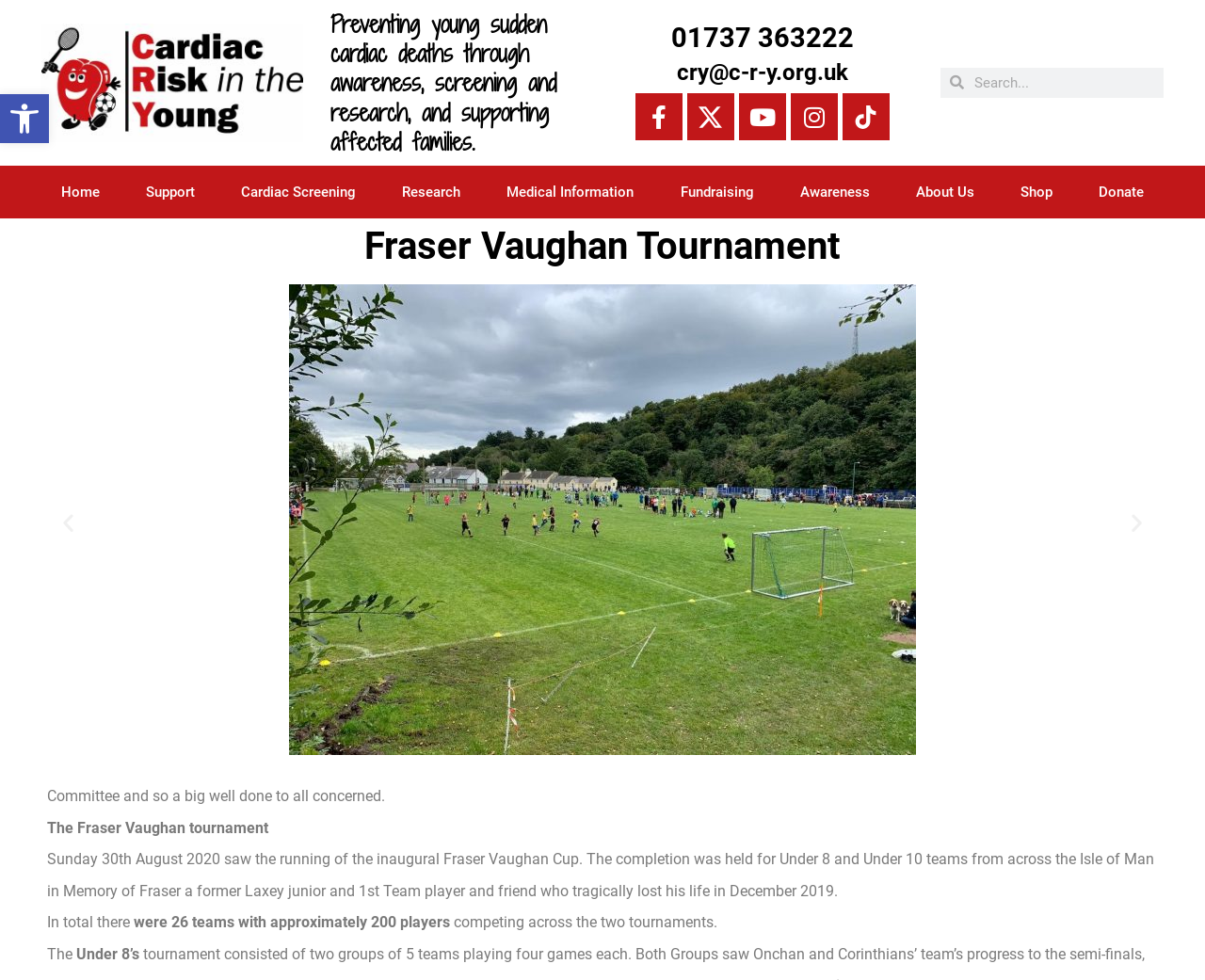Locate the bounding box coordinates of the area that needs to be clicked to fulfill the following instruction: "Click the Facebook link". The coordinates should be in the format of four float numbers between 0 and 1, namely [left, top, right, bottom].

[0.527, 0.096, 0.566, 0.144]